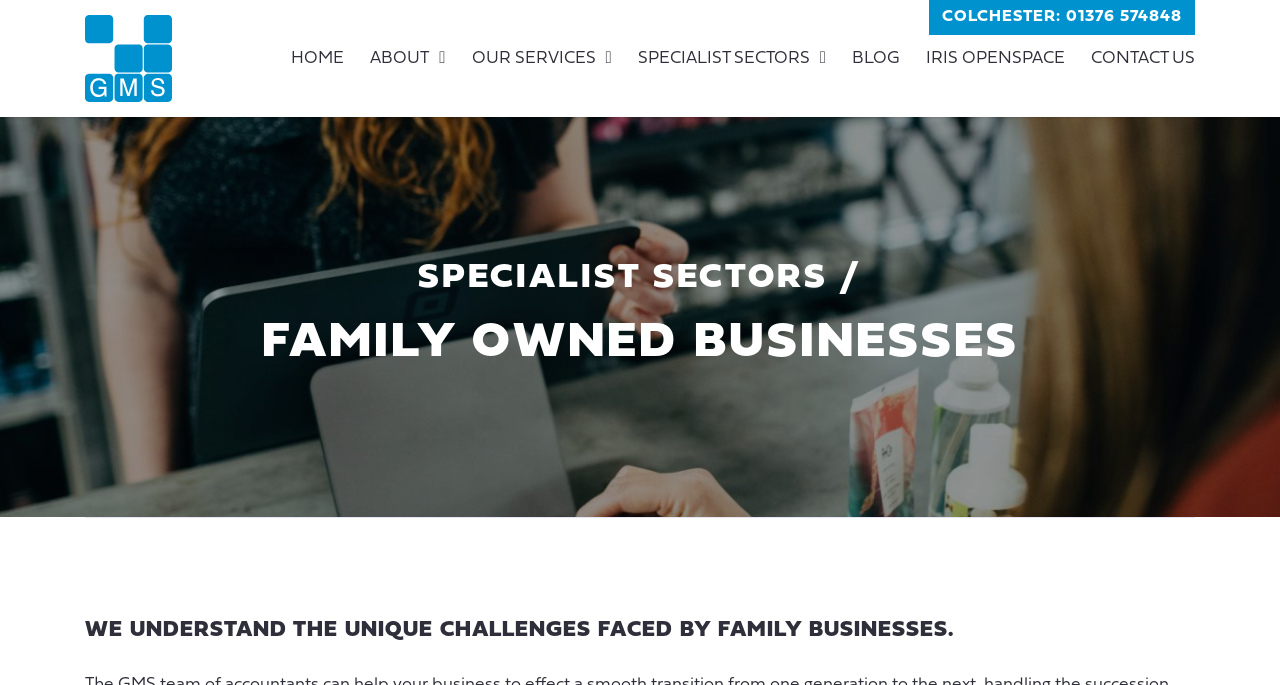How many navigation links are there?
Your answer should be a single word or phrase derived from the screenshot.

7